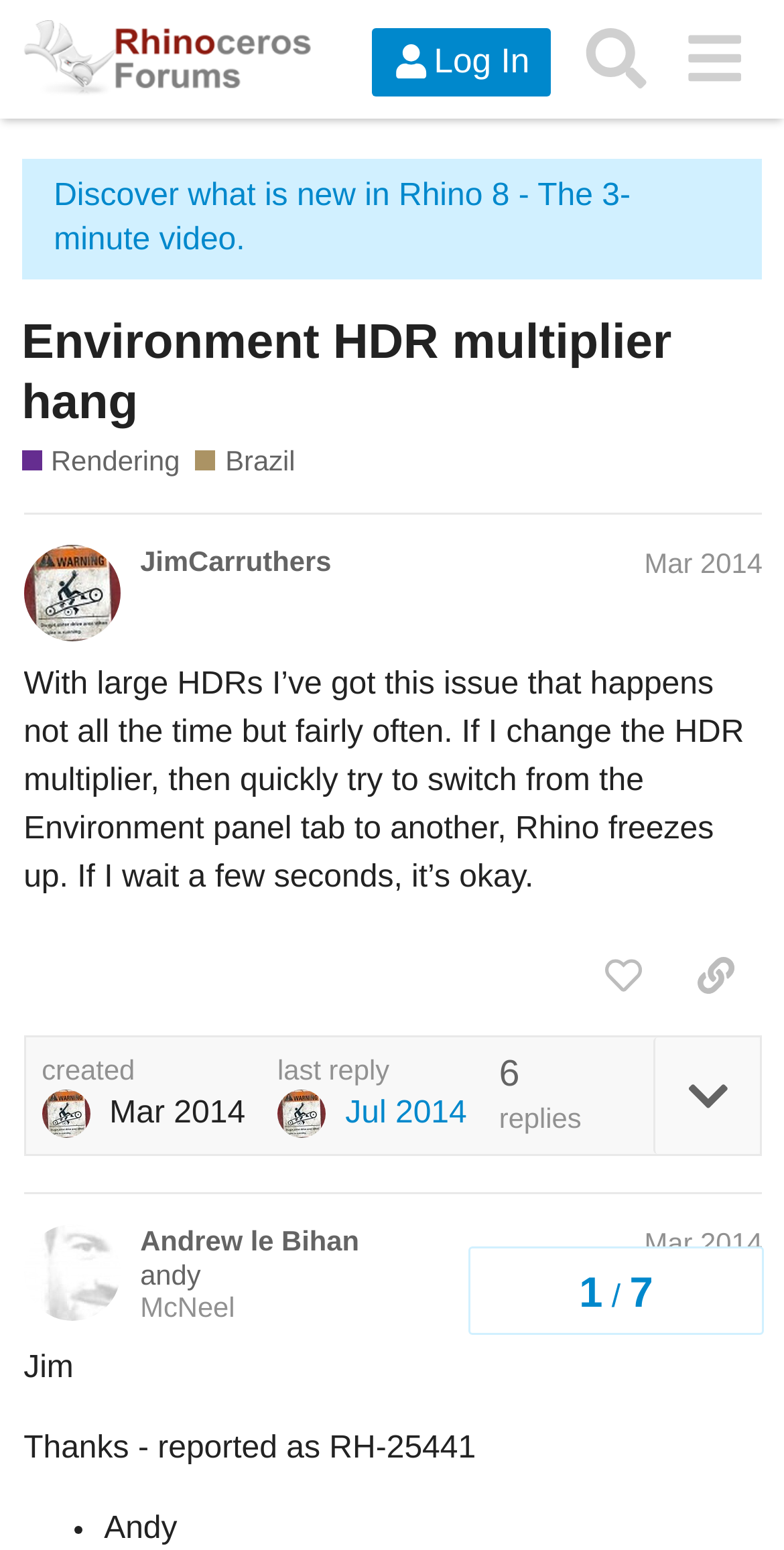Determine the bounding box coordinates of the UI element that matches the following description: "Mar 2014". The coordinates should be four float numbers between 0 and 1 in the format [left, top, right, bottom].

[0.822, 0.353, 0.973, 0.374]